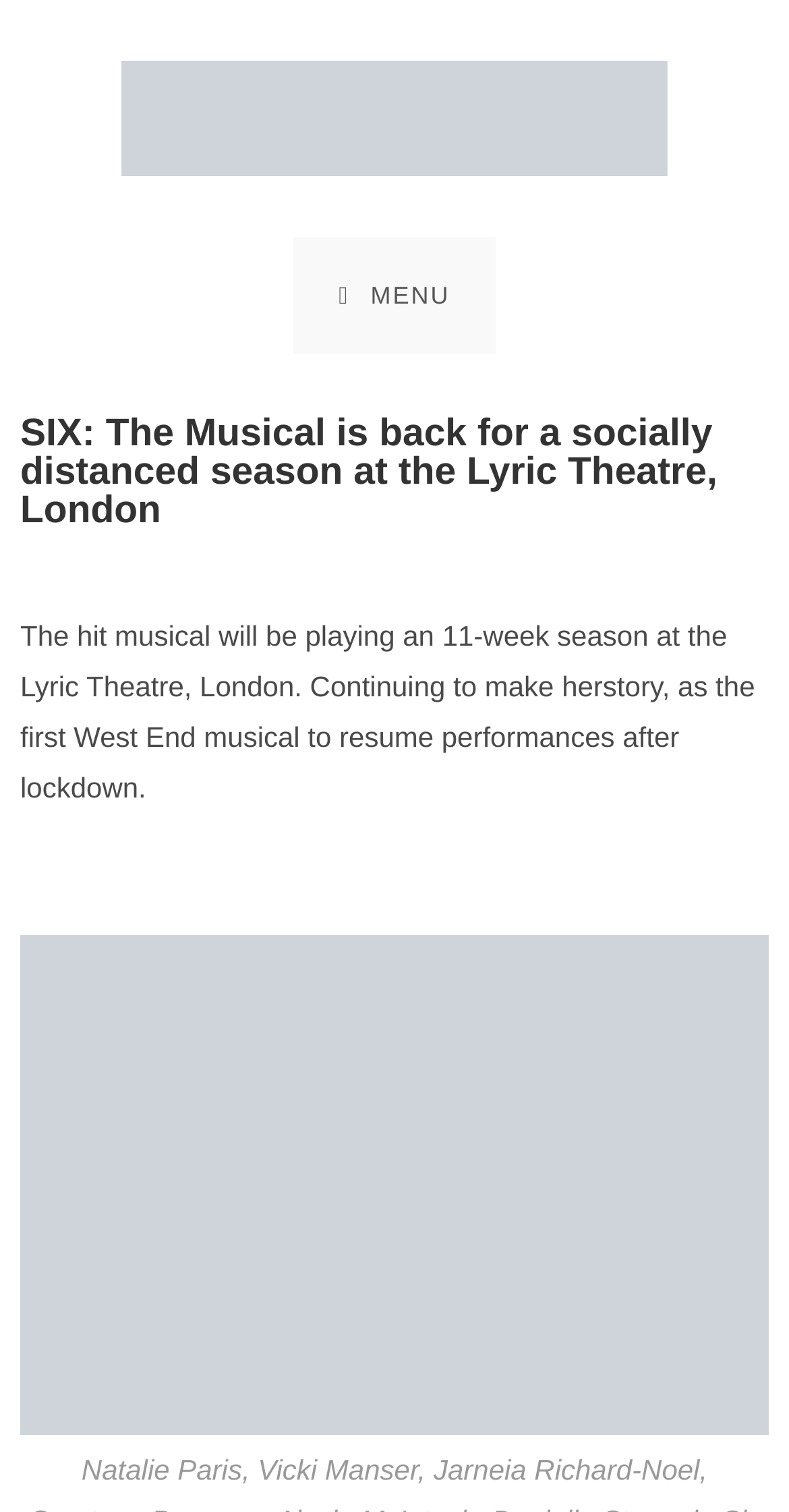Please provide the bounding box coordinate of the region that matches the element description: Menu Close. Coordinates should be in the format (top-left x, top-left y, bottom-right x, bottom-right y) and all values should be between 0 and 1.

[0.373, 0.156, 0.627, 0.234]